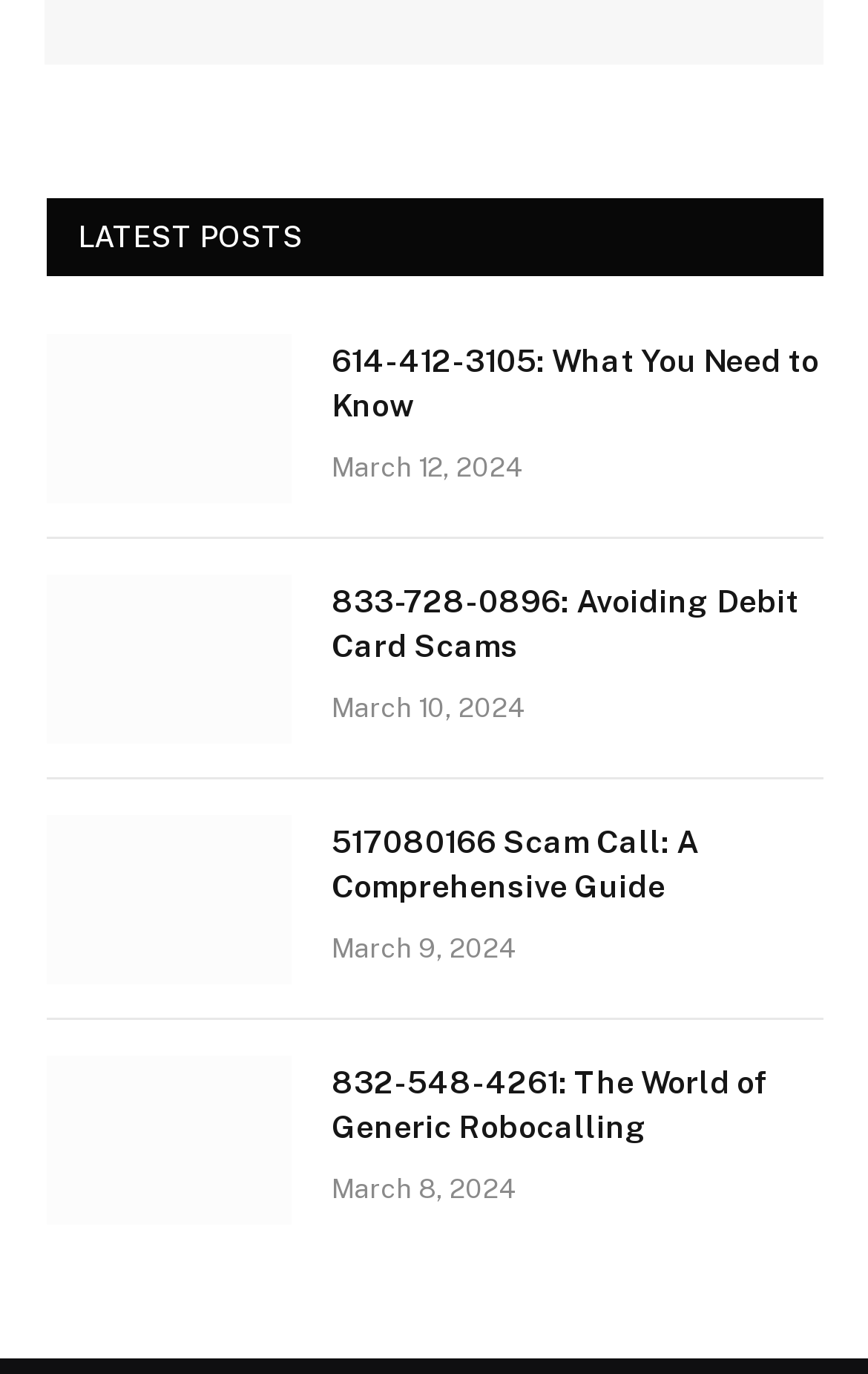Highlight the bounding box coordinates of the region I should click on to meet the following instruction: "Click on the '832-548-4261' image".

[0.054, 0.769, 0.336, 0.892]